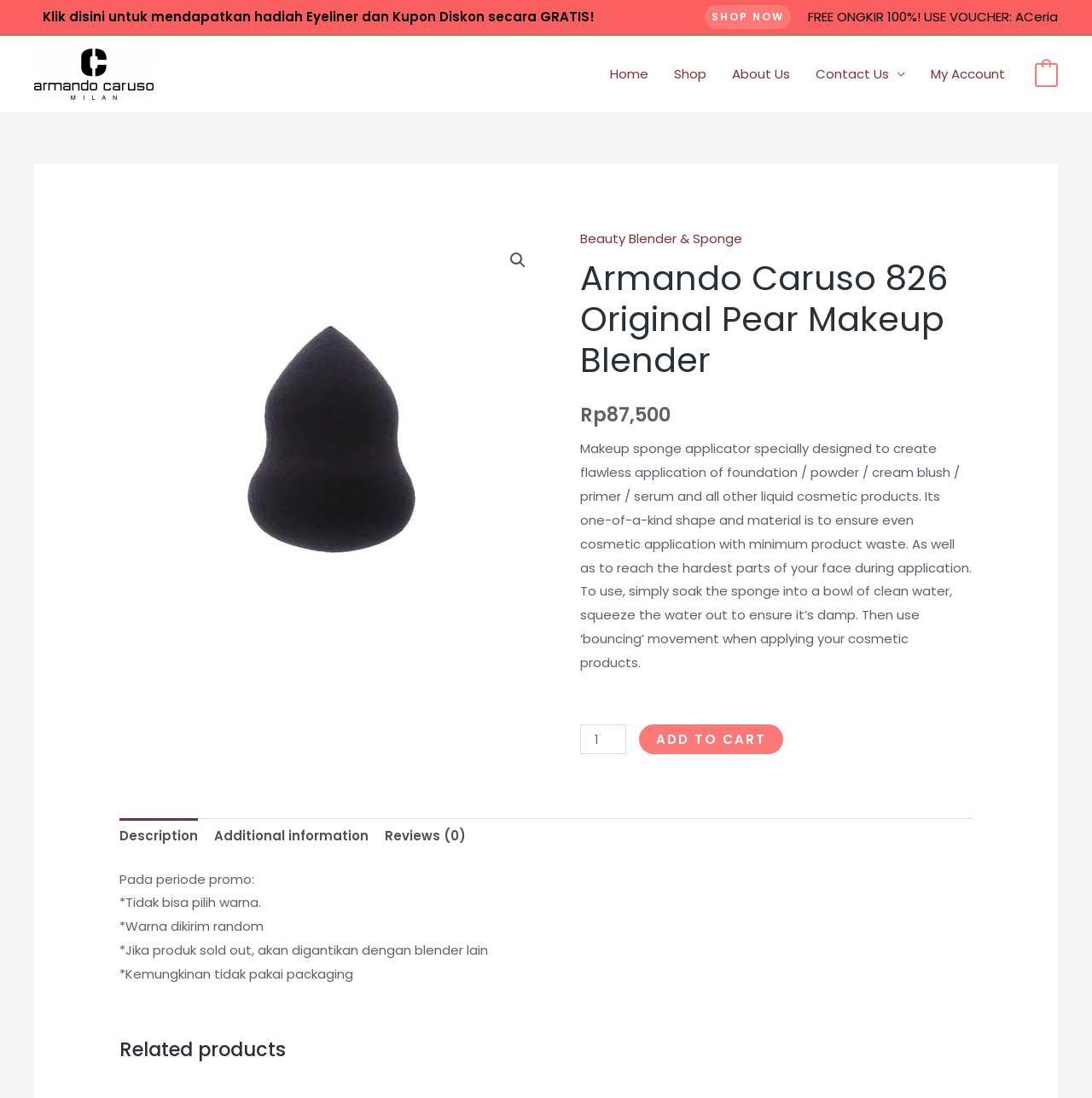From the webpage screenshot, predict the bounding box of the UI element that matches this description: "Description".

[0.109, 0.745, 0.181, 0.778]